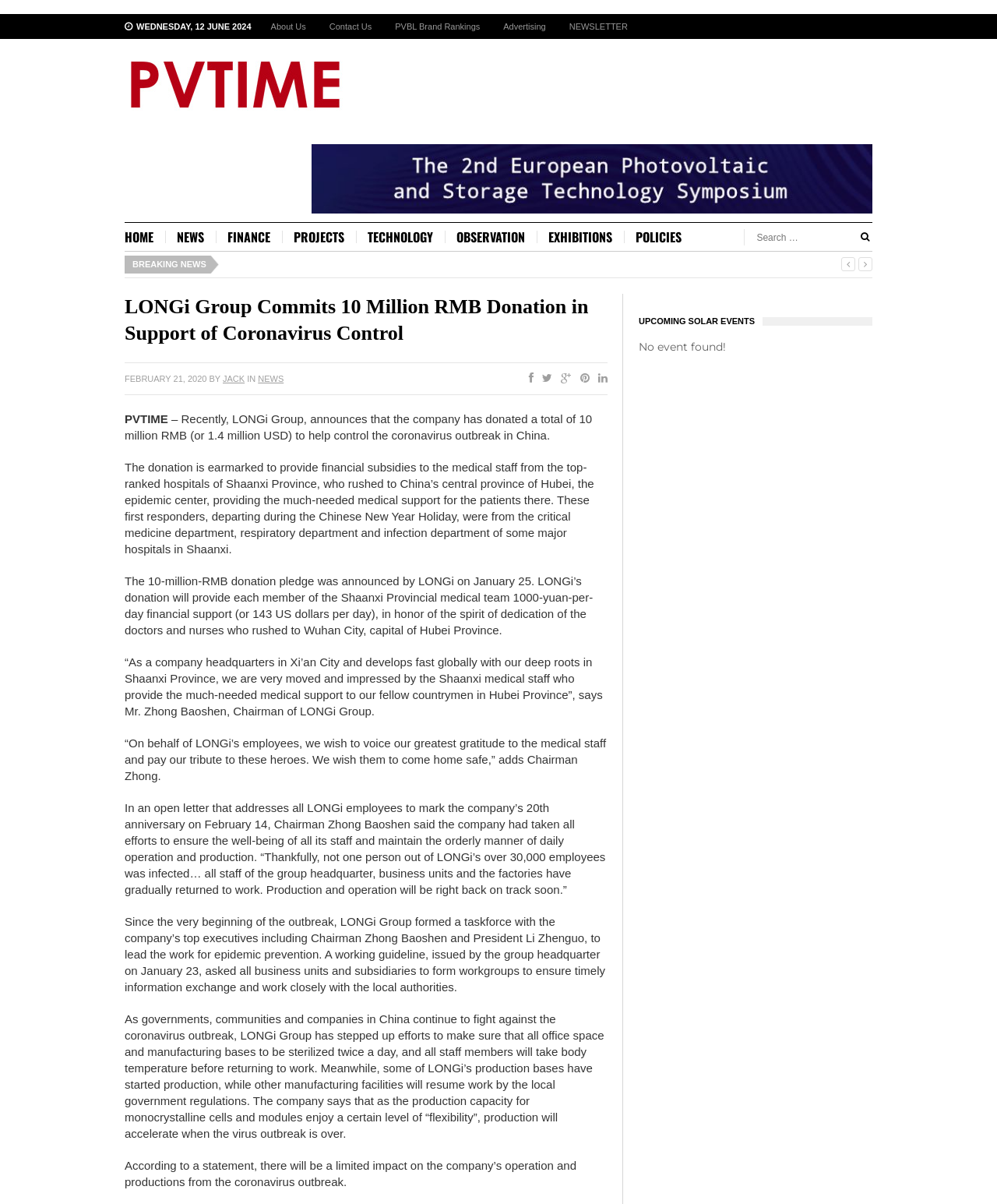Please provide a comprehensive answer to the question based on the screenshot: How much did LONGi Group donate to support coronavirus control?

The amount of LONGi Group's donation can be found in element [317] which states that the company has donated a total of 10 million RMB to help control the coronavirus outbreak in China. This amount is equivalent to 1.4 million USD.